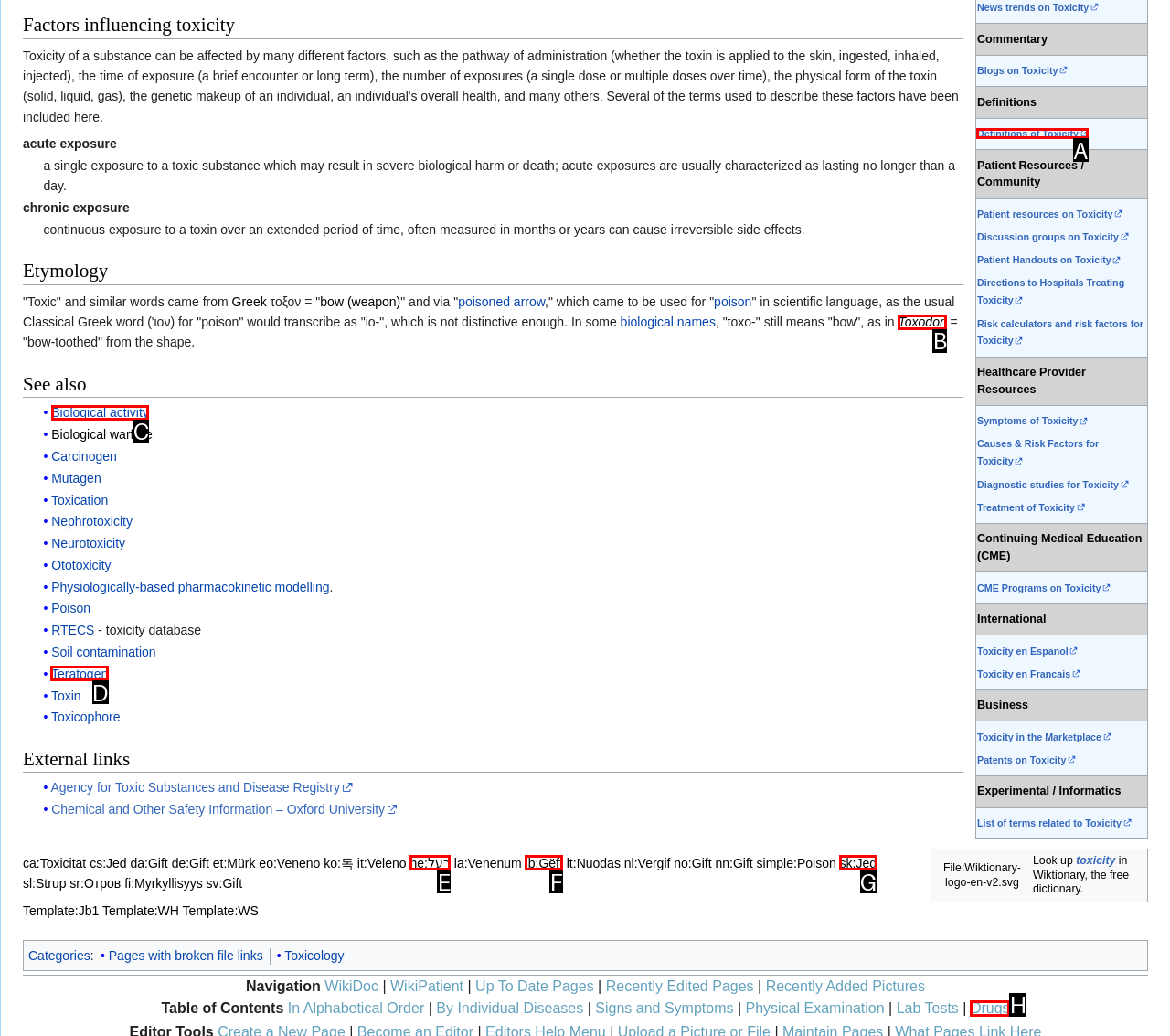Determine the letter of the UI element I should click on to complete the task: View 'Definitions of Toxicity' from the provided choices in the screenshot.

A